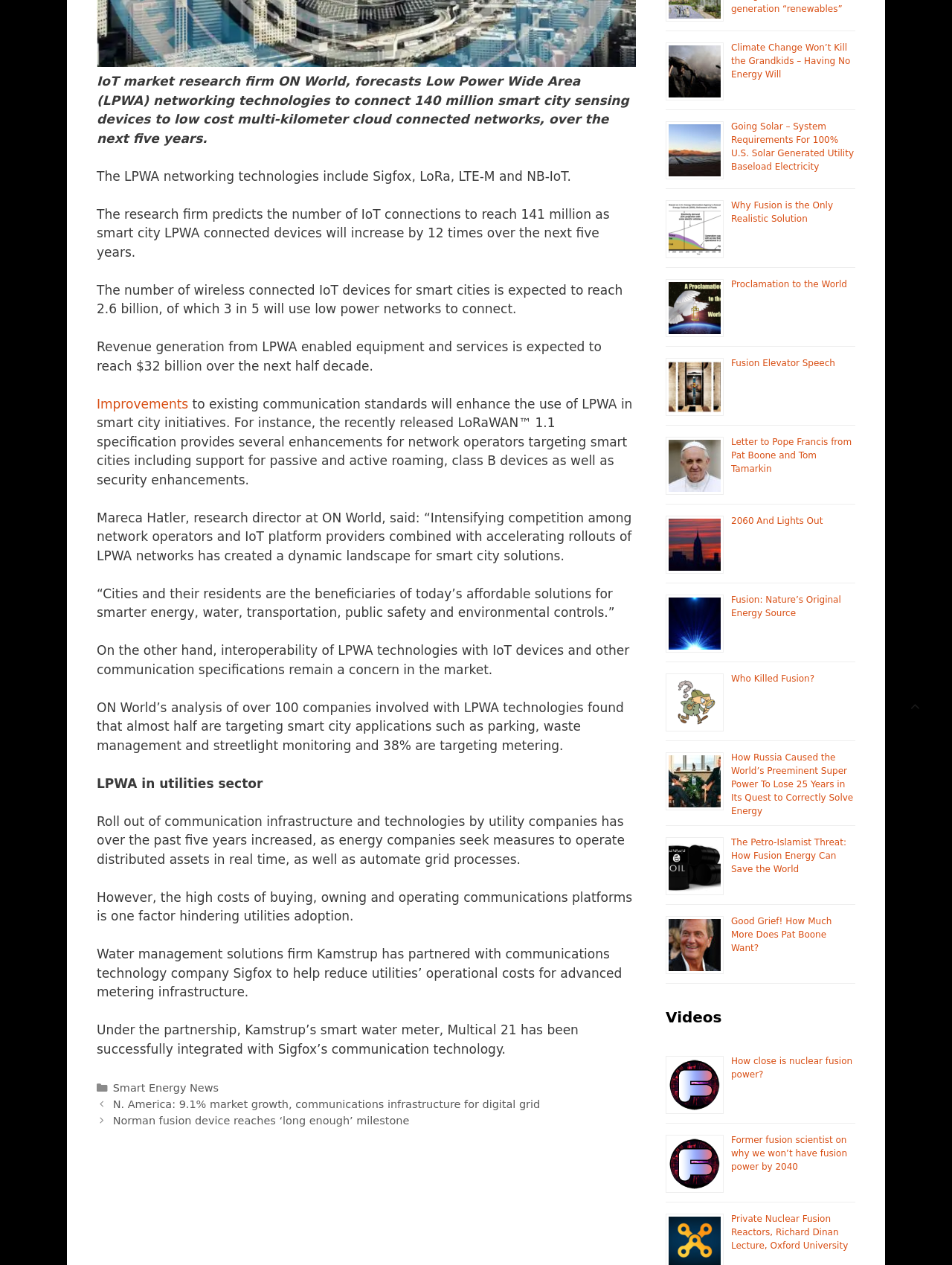Using the webpage screenshot and the element description Smart Energy News, determine the bounding box coordinates. Specify the coordinates in the format (top-left x, top-left y, bottom-right x, bottom-right y) with values ranging from 0 to 1.

[0.118, 0.856, 0.23, 0.865]